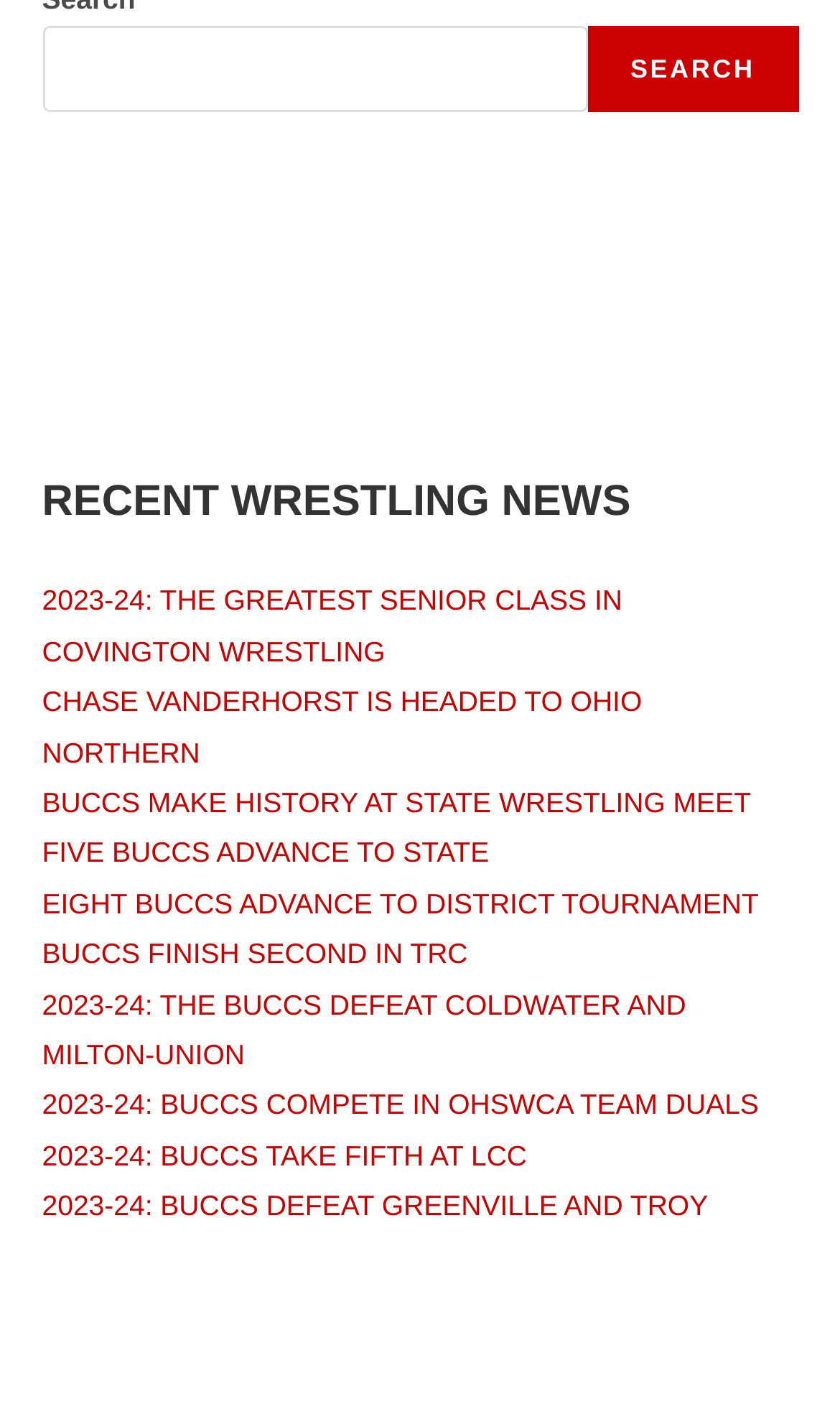Please identify the bounding box coordinates of the element on the webpage that should be clicked to follow this instruction: "search for wrestling news". The bounding box coordinates should be given as four float numbers between 0 and 1, formatted as [left, top, right, bottom].

[0.05, 0.018, 0.699, 0.079]